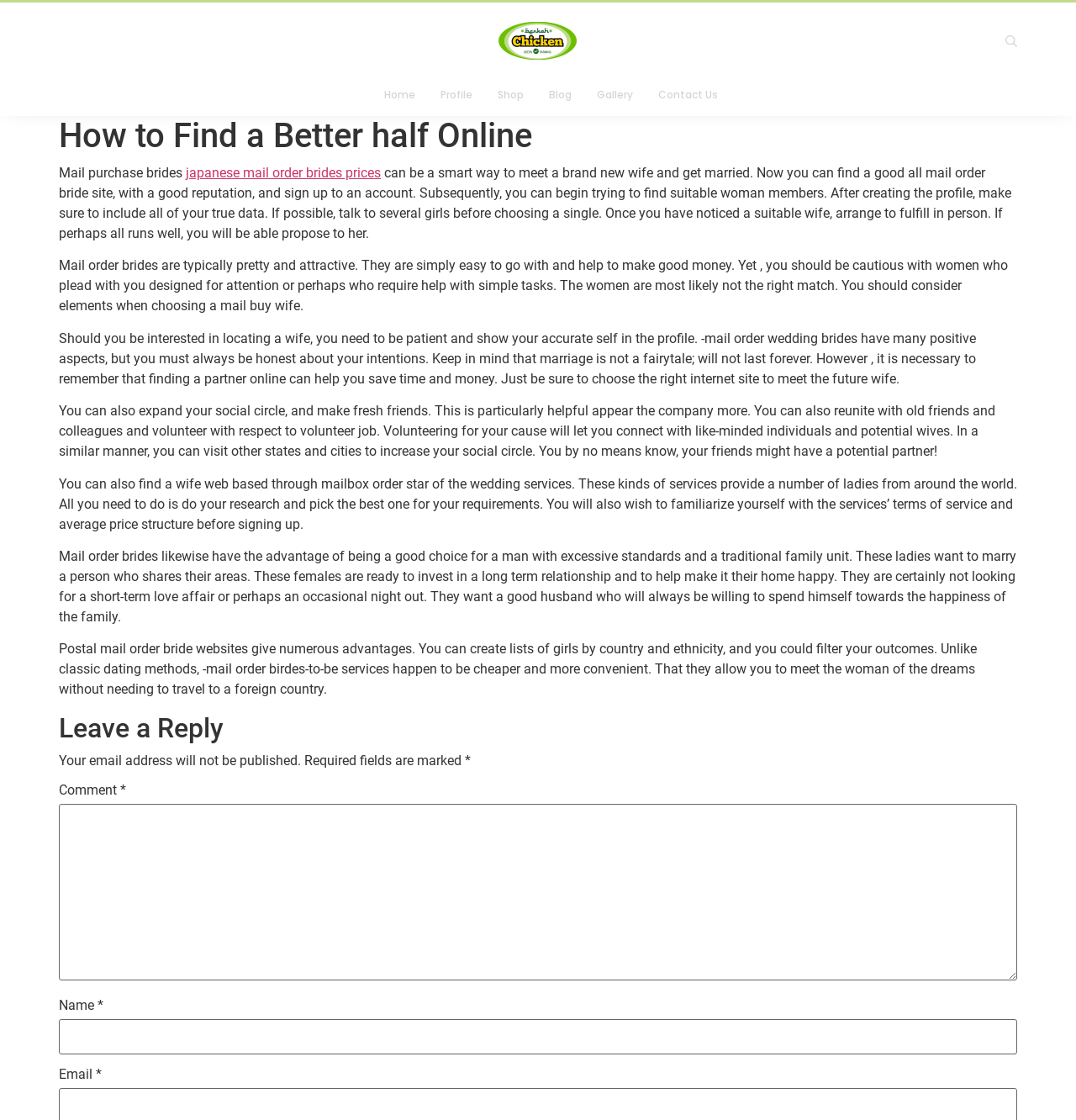Identify the bounding box coordinates of the clickable region required to complete the instruction: "Click the 'Profile' link". The coordinates should be given as four float numbers within the range of 0 and 1, i.e., [left, top, right, bottom].

[0.409, 0.077, 0.439, 0.092]